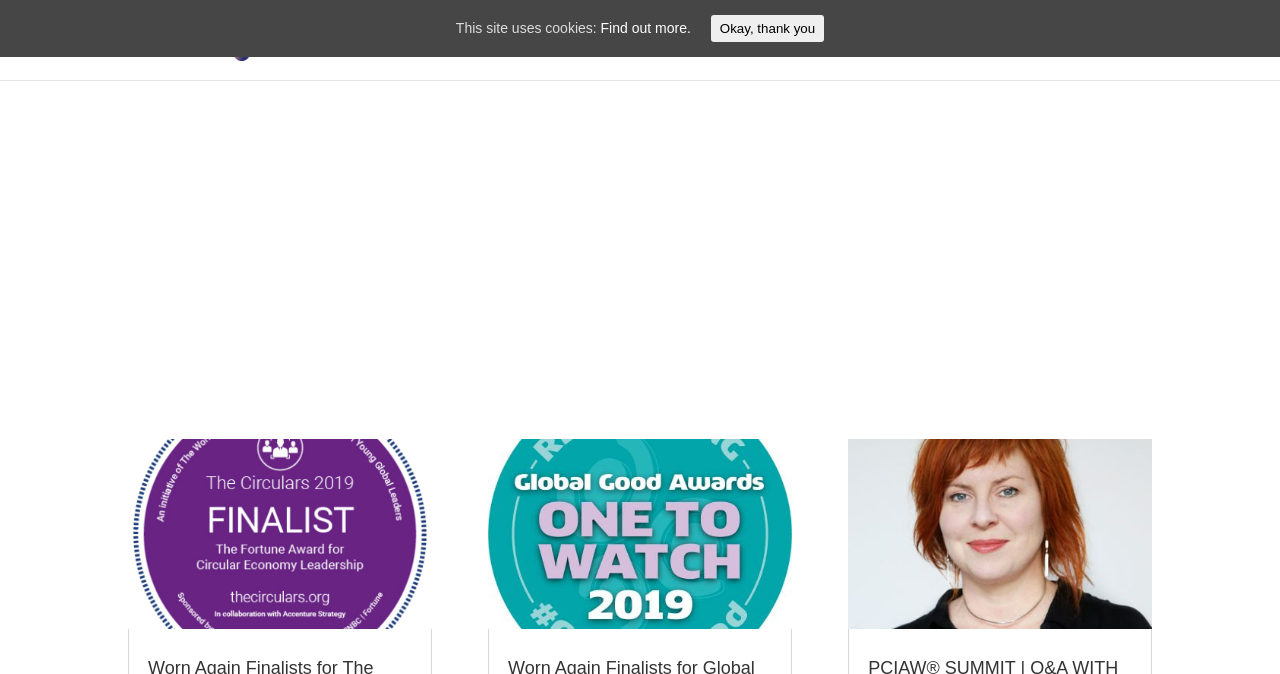From the webpage screenshot, predict the bounding box coordinates (top-left x, top-left y, bottom-right x, bottom-right y) for the UI element described here: News & Press

[0.69, 0.049, 0.778, 0.119]